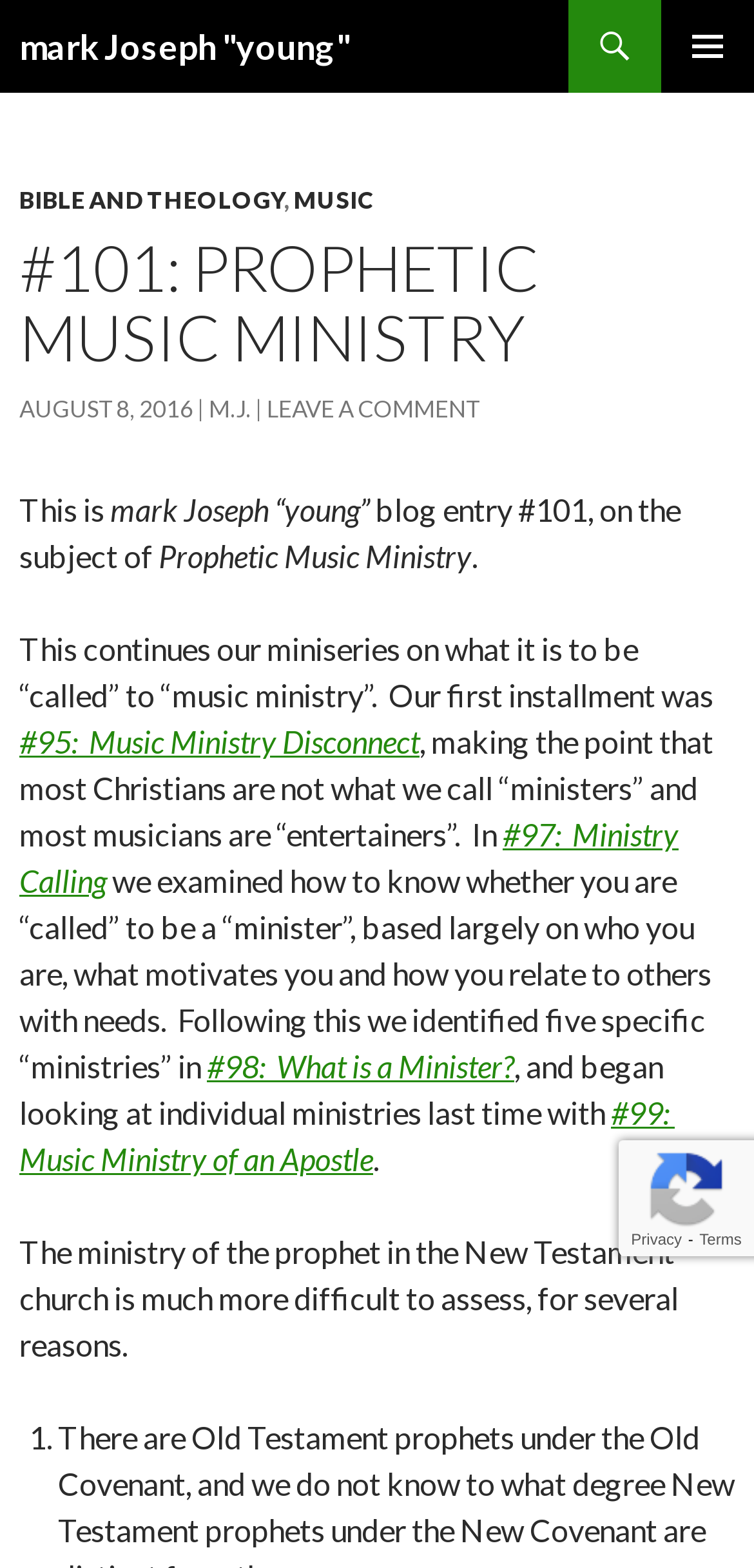Using the webpage screenshot, locate the HTML element that fits the following description and provide its bounding box: "alt="Carlow Educate Together"".

None